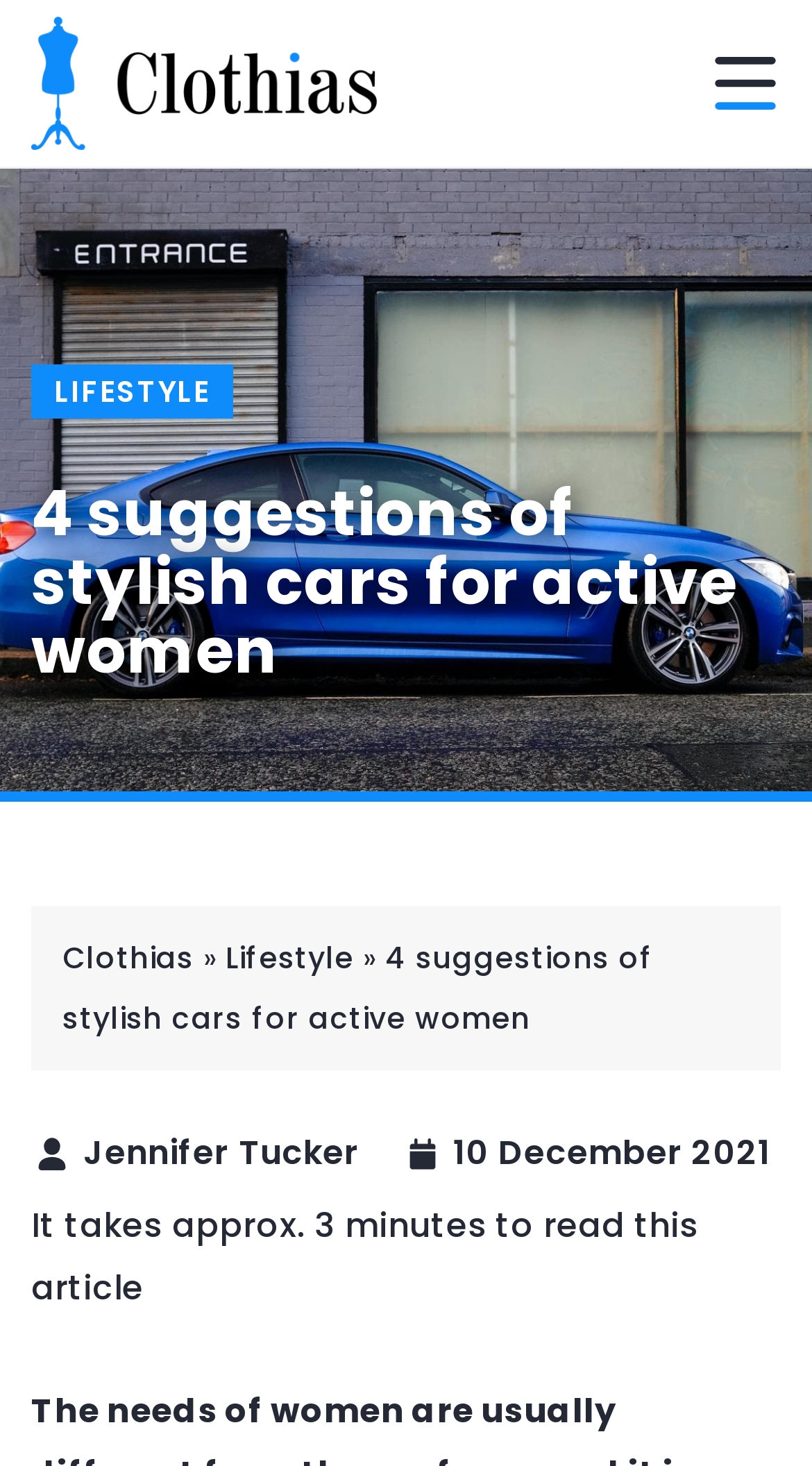Provide a brief response to the question below using a single word or phrase: 
When was the article published?

10 December 2021